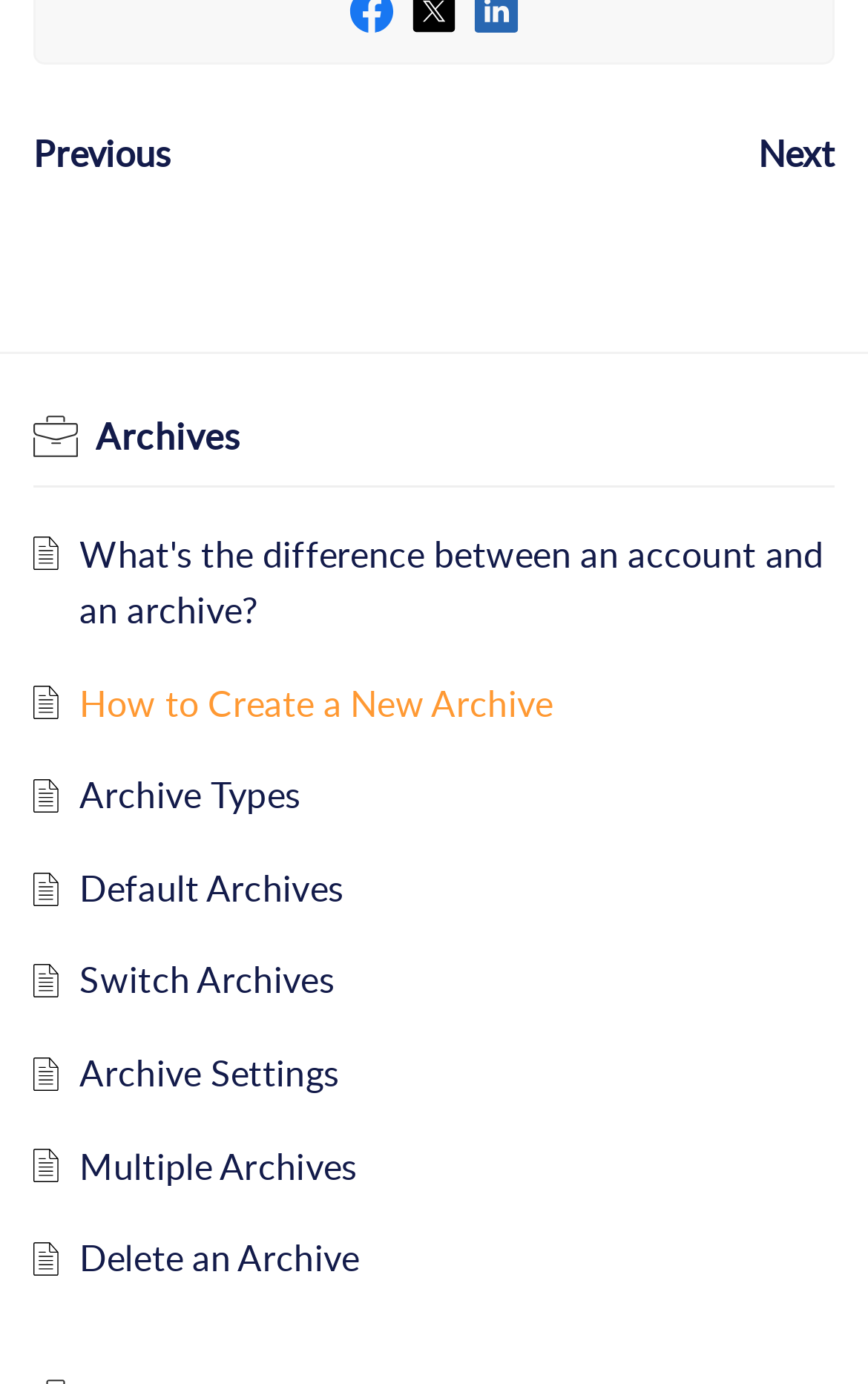Please answer the following question as detailed as possible based on the image: 
What is the first link under 'Archives'?

I looked at the links under the 'Archives' heading and found that the first link is 'What's the difference between an account and an archive?'.